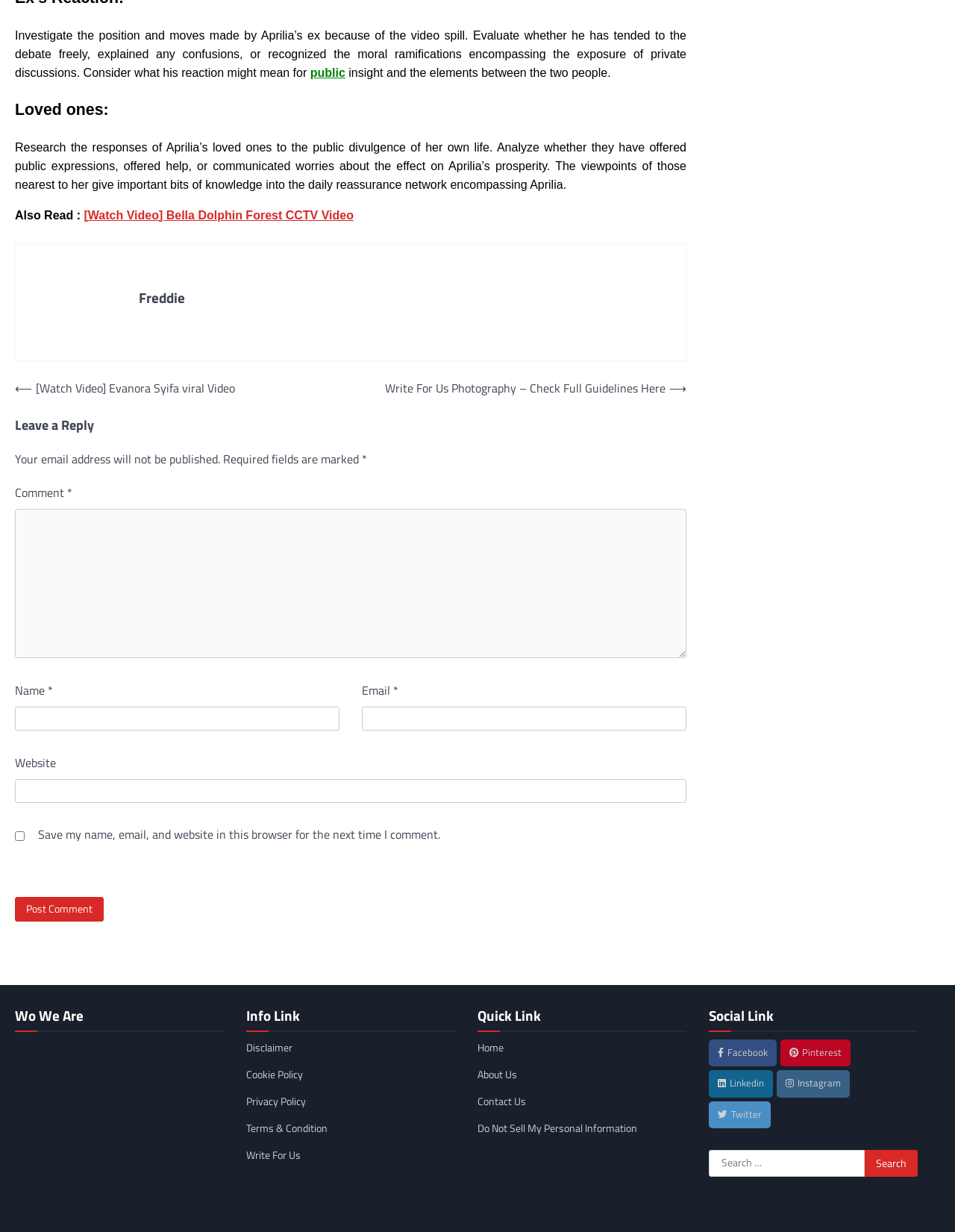Using the provided element description: "Privacy Policy", identify the bounding box coordinates. The coordinates should be four floats between 0 and 1 in the order [left, top, right, bottom].

[0.258, 0.887, 0.32, 0.9]